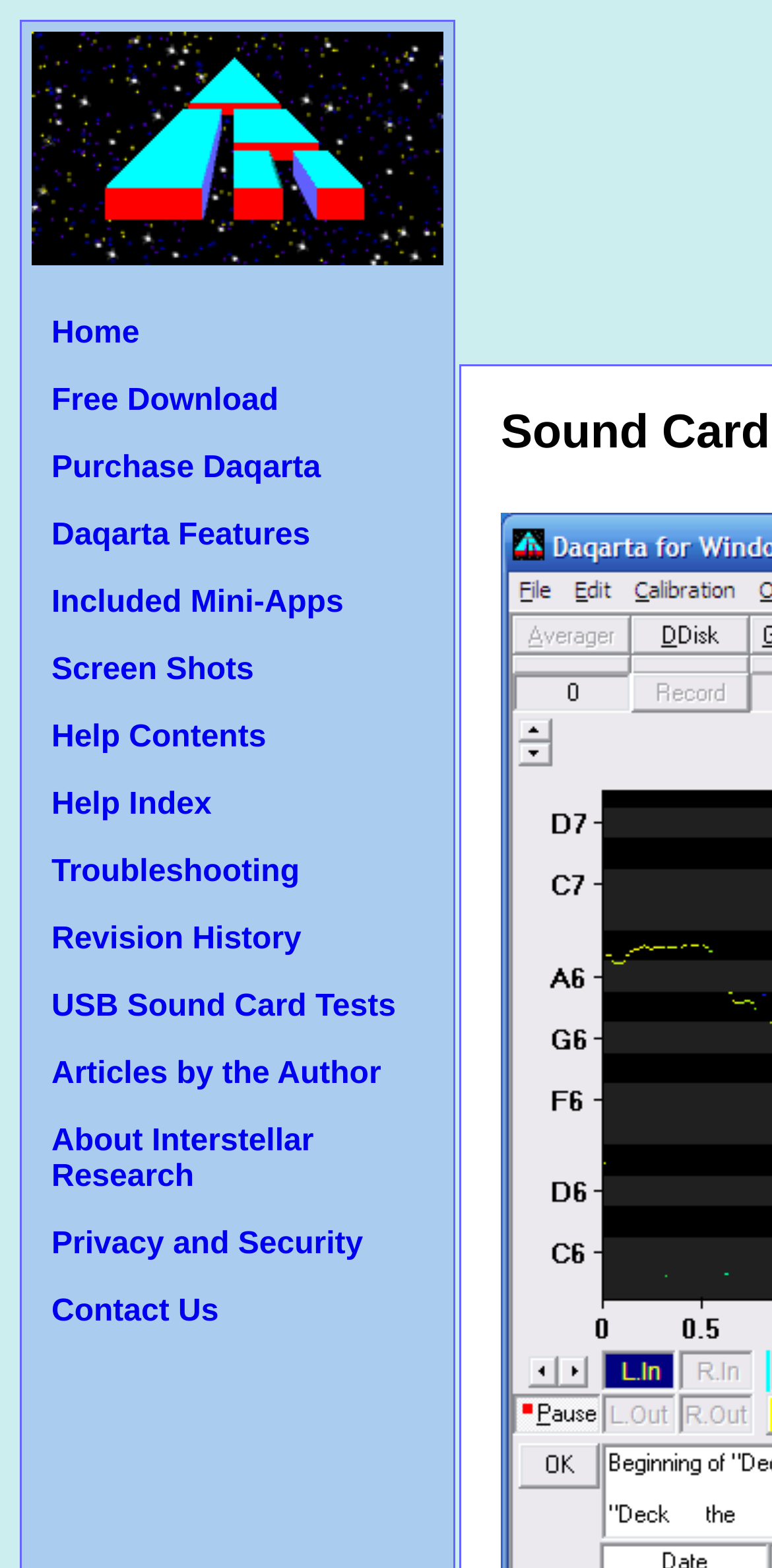Given the description Help Index, predict the bounding box coordinates of the UI element. Ensure the coordinates are in the format (top-left x, top-left y, bottom-right x, bottom-right y) and all values are between 0 and 1.

[0.067, 0.503, 0.274, 0.524]